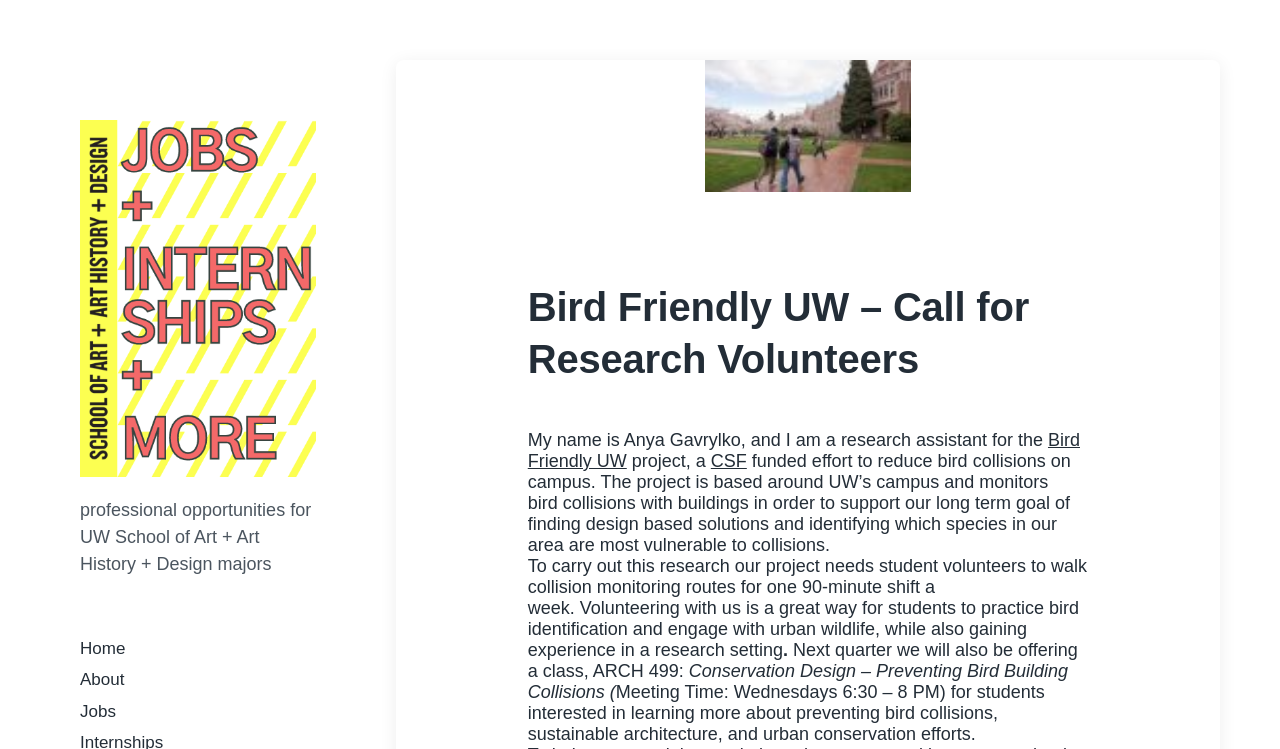Provide a comprehensive description of the webpage.

The webpage is about the "Bird Friendly UW" project, which aims to reduce bird collisions on the University of Washington's campus. At the top, there is a navigation menu with links to "Jobs + Internships + More", "Home", "About", and "Jobs". The "Jobs + Internships + More" link is accompanied by an image with the same text.

Below the navigation menu, there is a brief description of the project, stating that it provides professional opportunities for UW School of Art + Art History + Design majors. 

The main content of the webpage is about the "Bird Friendly UW" project, which is a research effort to reduce bird collisions on campus. The project is based around UW's campus and monitors bird collisions with buildings to support the long-term goal of finding design-based solutions and identifying which species in the area are most vulnerable to collisions.

There is a call for research volunteers to walk collision monitoring routes for one 90-minute shift a week. Volunteering with the project is a great way for students to practice bird identification, engage with urban wildlife, and gain experience in a research setting.

Additionally, the project will be offering a class, ARCH 499: Conservation Design – Preventing Bird Building Collisions, next quarter. The class will meet on Wednesdays from 6:30 to 8 PM and is open to students interested in learning more about preventing bird collisions, sustainable architecture, and urban conservation efforts.

On the right side of the page, there is an image of students walking along a brick-lined path in a University building quad.